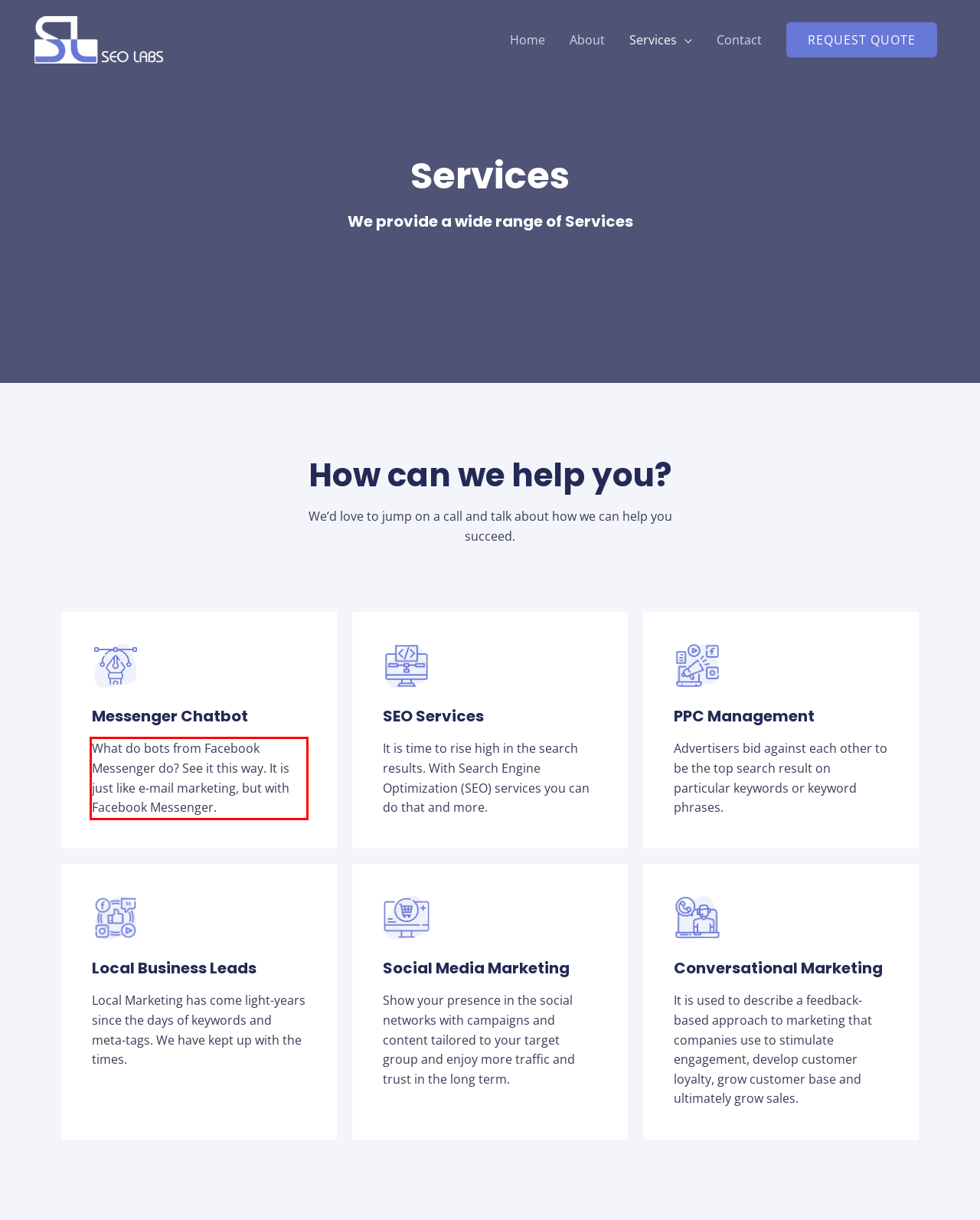Look at the screenshot of the webpage, locate the red rectangle bounding box, and generate the text content that it contains.

What do bots from Facebook Messenger do? See it this way. It is just like e-mail marketing, but with Facebook Messenger.